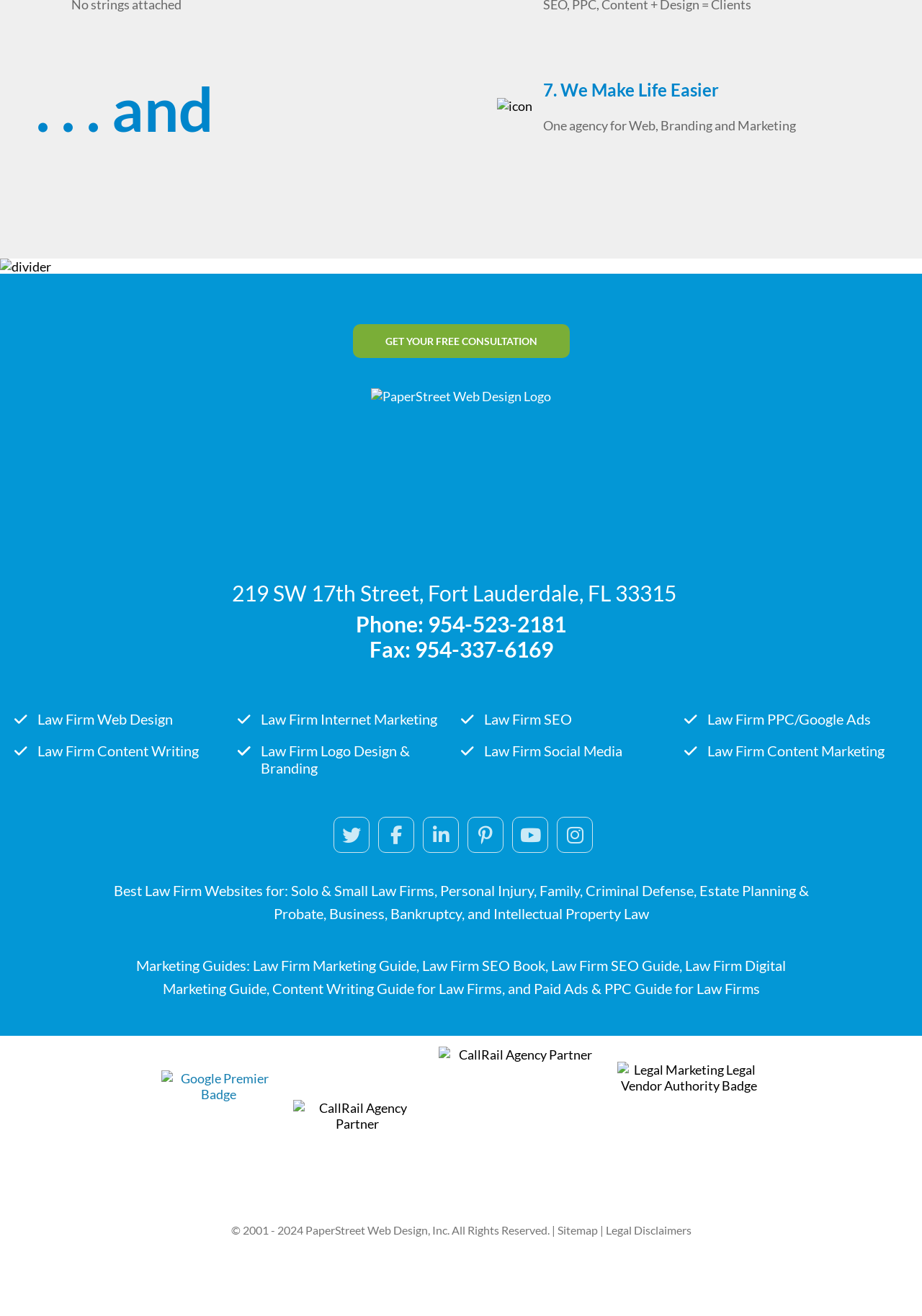With reference to the image, please provide a detailed answer to the following question: What services do they offer?

I found the services offered by looking at the heading 'One agency for Web, Branding and Marketing' which is located at the top of the webpage, indicating that these are the services provided by the company.